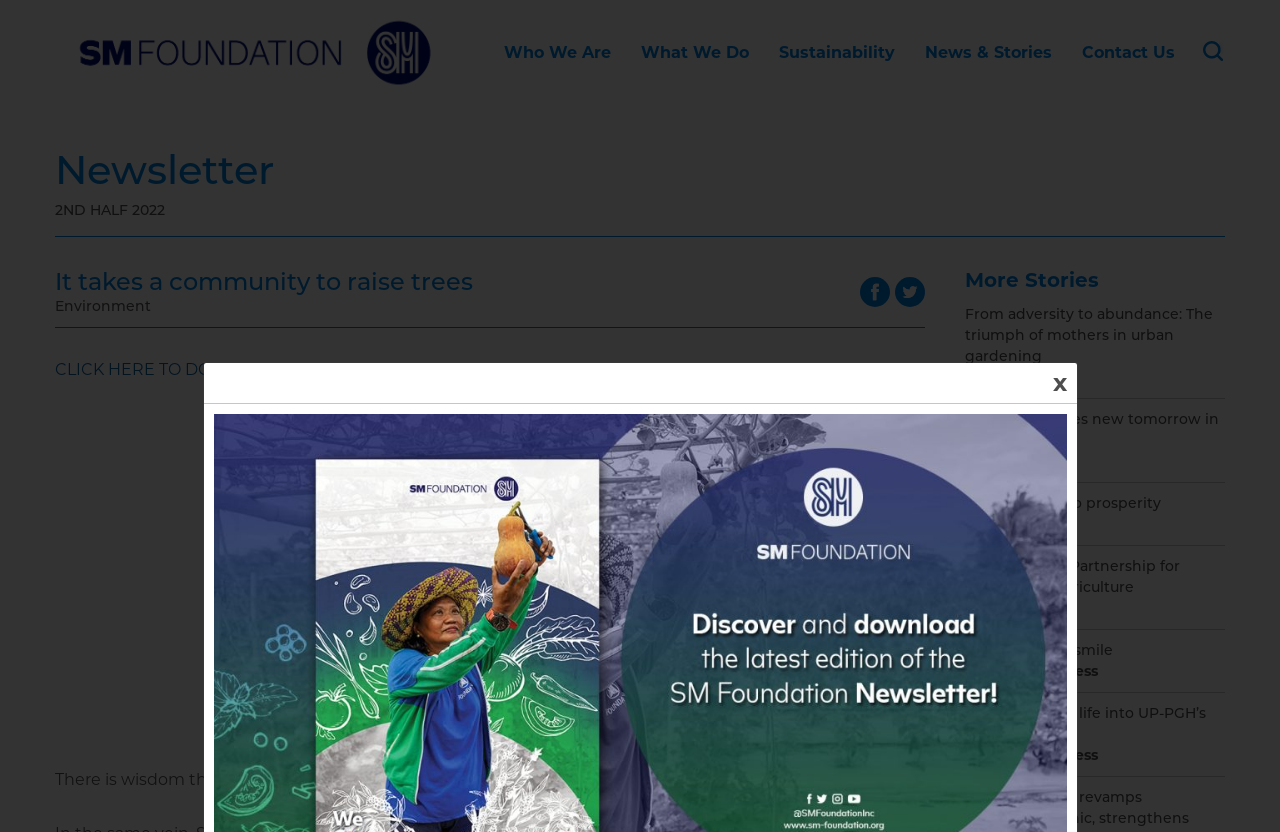How many news stories are listed?
Using the information from the image, give a concise answer in one word or a short phrase.

7